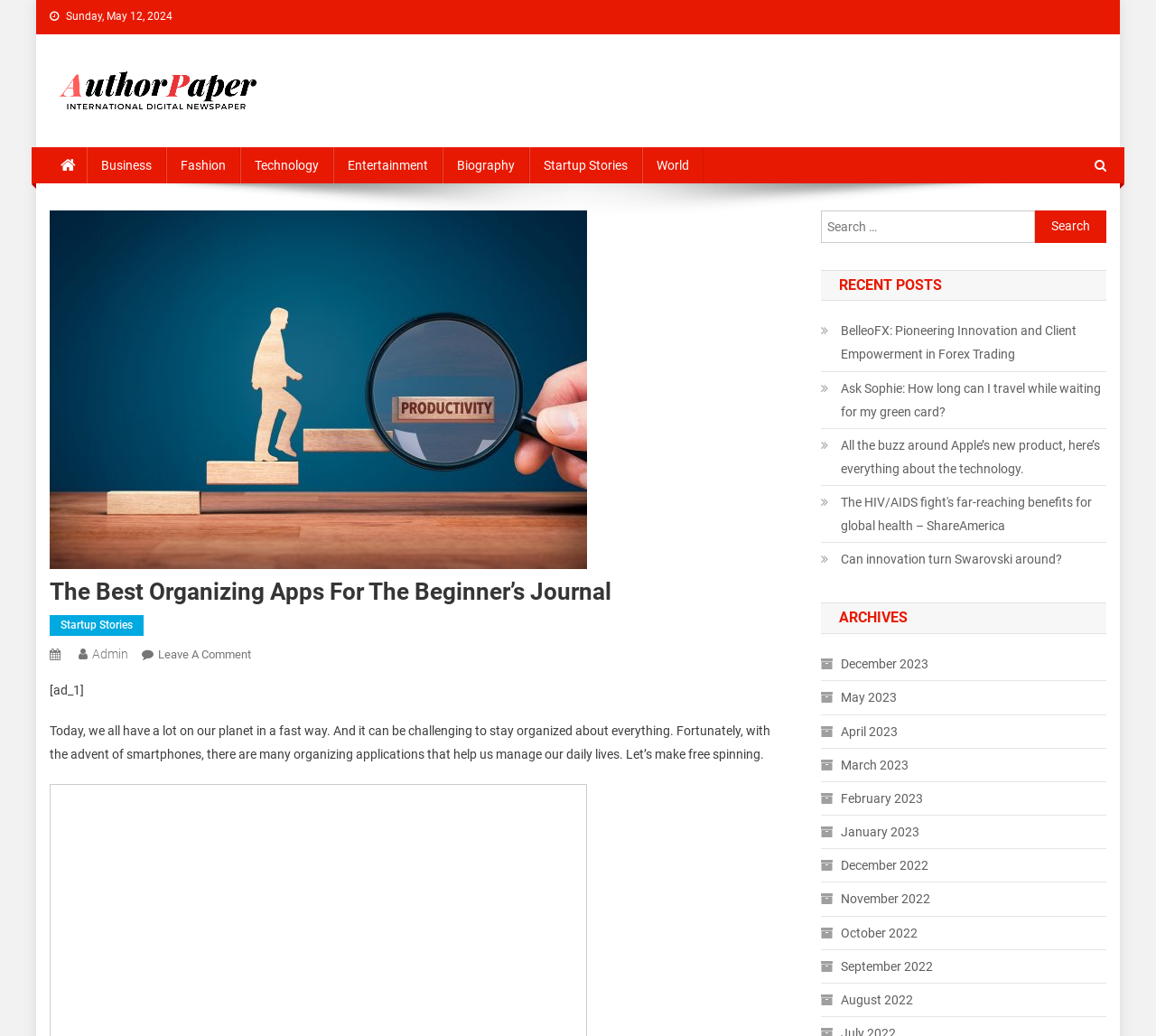Pinpoint the bounding box coordinates of the area that should be clicked to complete the following instruction: "Click on the Business news category". The coordinates must be given as four float numbers between 0 and 1, i.e., [left, top, right, bottom].

[0.075, 0.142, 0.144, 0.177]